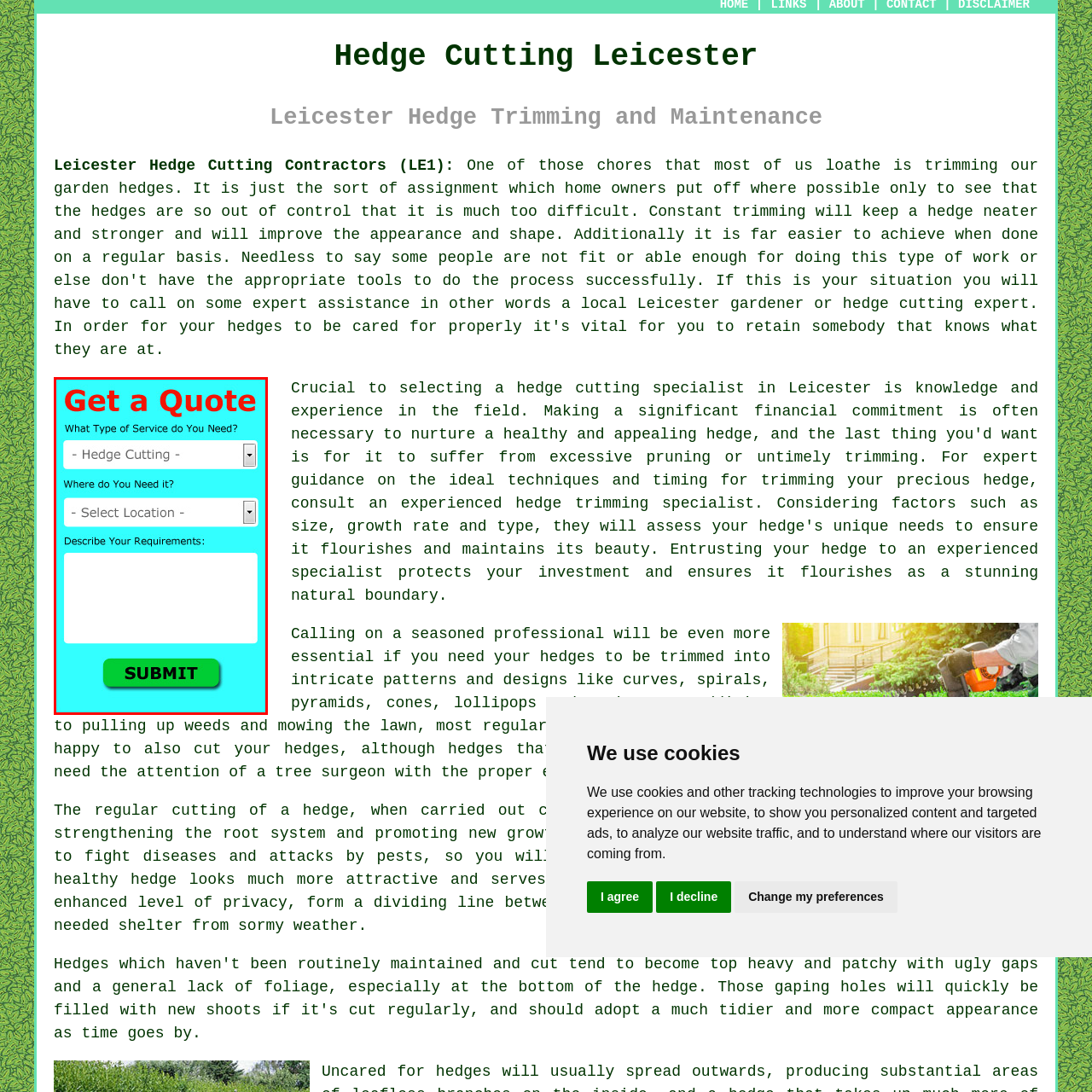Analyze the content inside the red-marked area, How many dropdown menus are there? Answer using only one word or a concise phrase.

Three